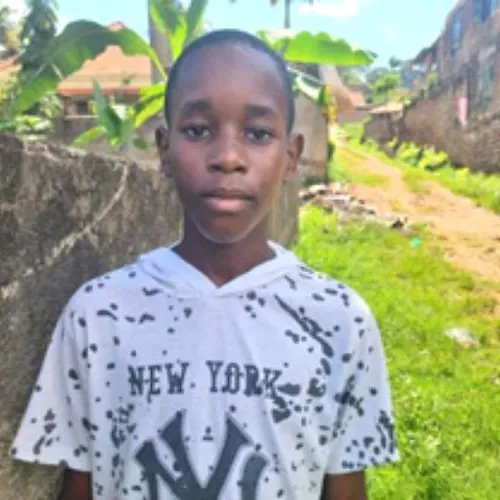What is written on Elvis's hoodie?
Can you provide a detailed and comprehensive answer to the question?

The caption describes Elvis's attire, specifically mentioning that he is wearing a white hoodie with a sporty design that includes the words 'NEW YORK', indicating a modern and casual style.